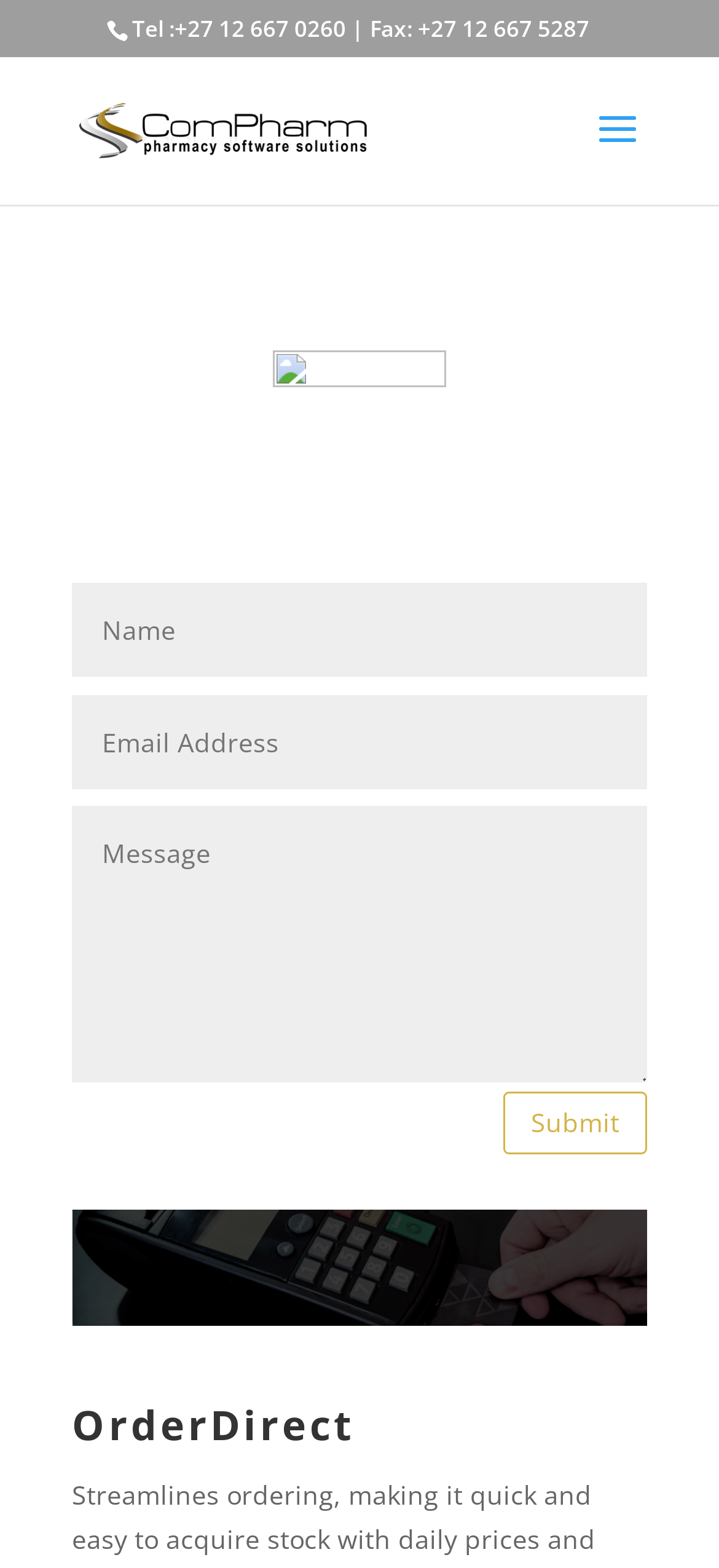Using the webpage screenshot, locate the HTML element that fits the following description and provide its bounding box: "name="et_pb_contact_email_0" placeholder="Email Address"".

[0.101, 0.443, 0.9, 0.503]